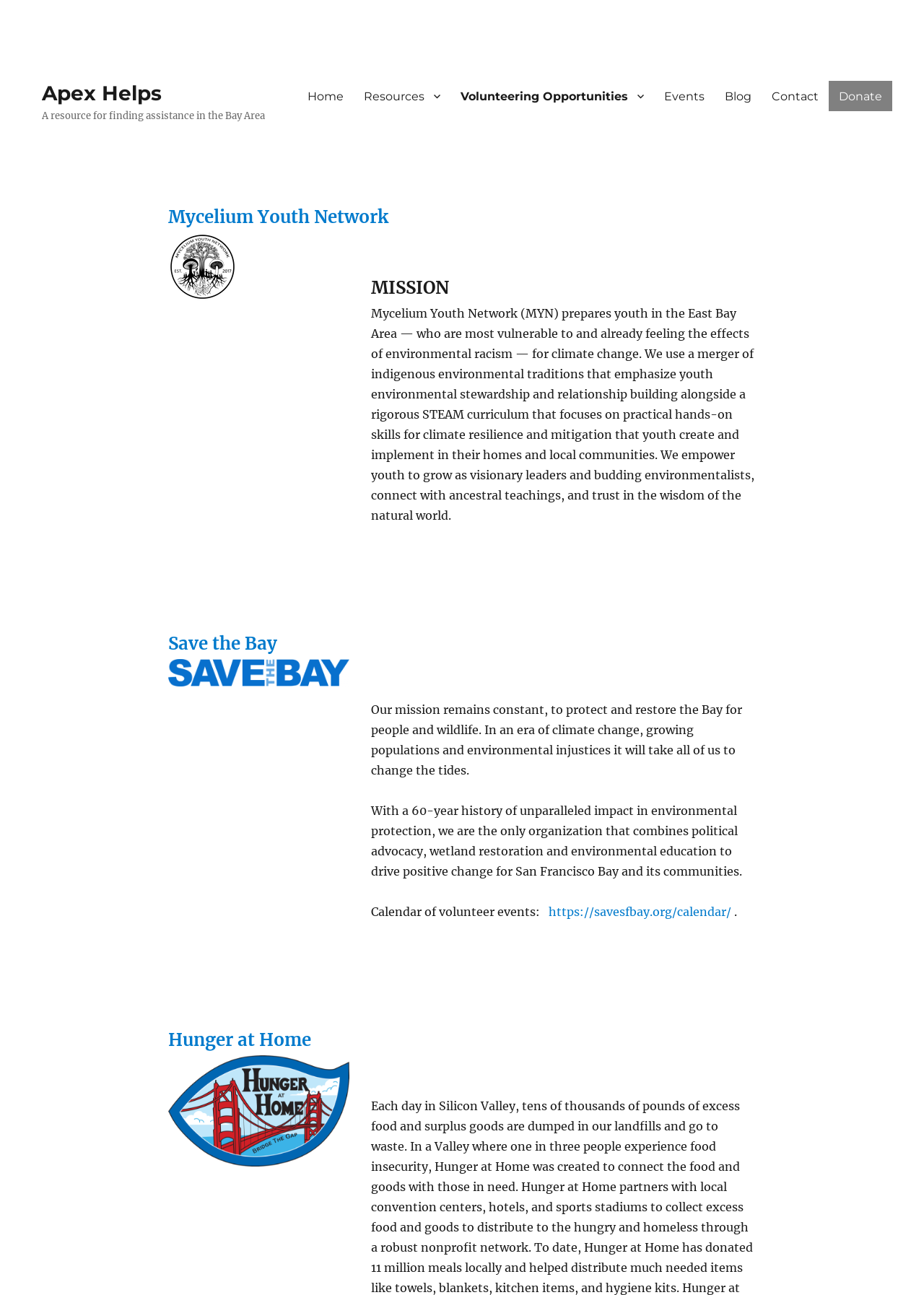How many images are in the second article section?
Answer the question using a single word or phrase, according to the image.

1